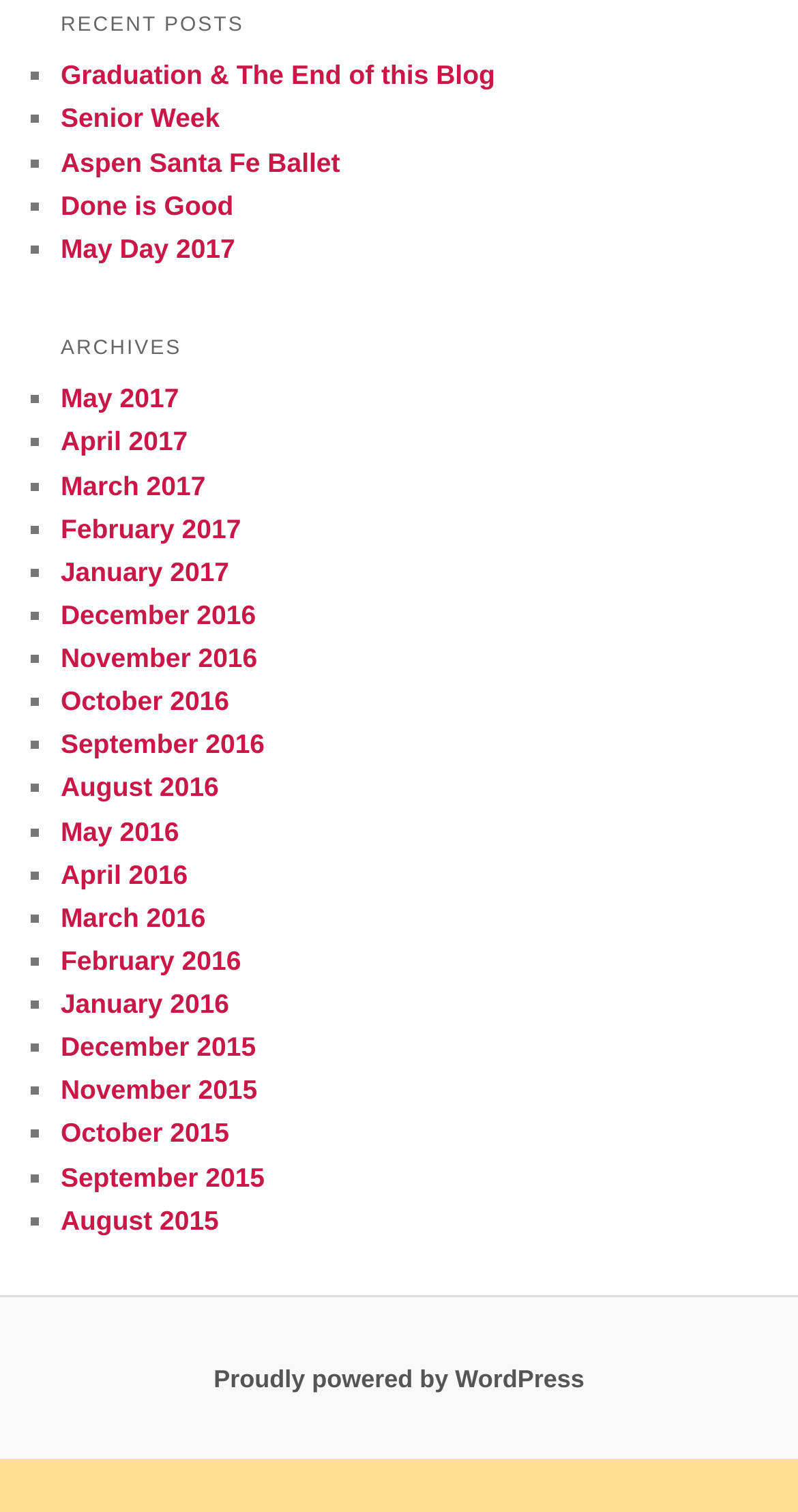Please indicate the bounding box coordinates for the clickable area to complete the following task: "check WordPress information". The coordinates should be specified as four float numbers between 0 and 1, i.e., [left, top, right, bottom].

[0.268, 0.902, 0.732, 0.921]